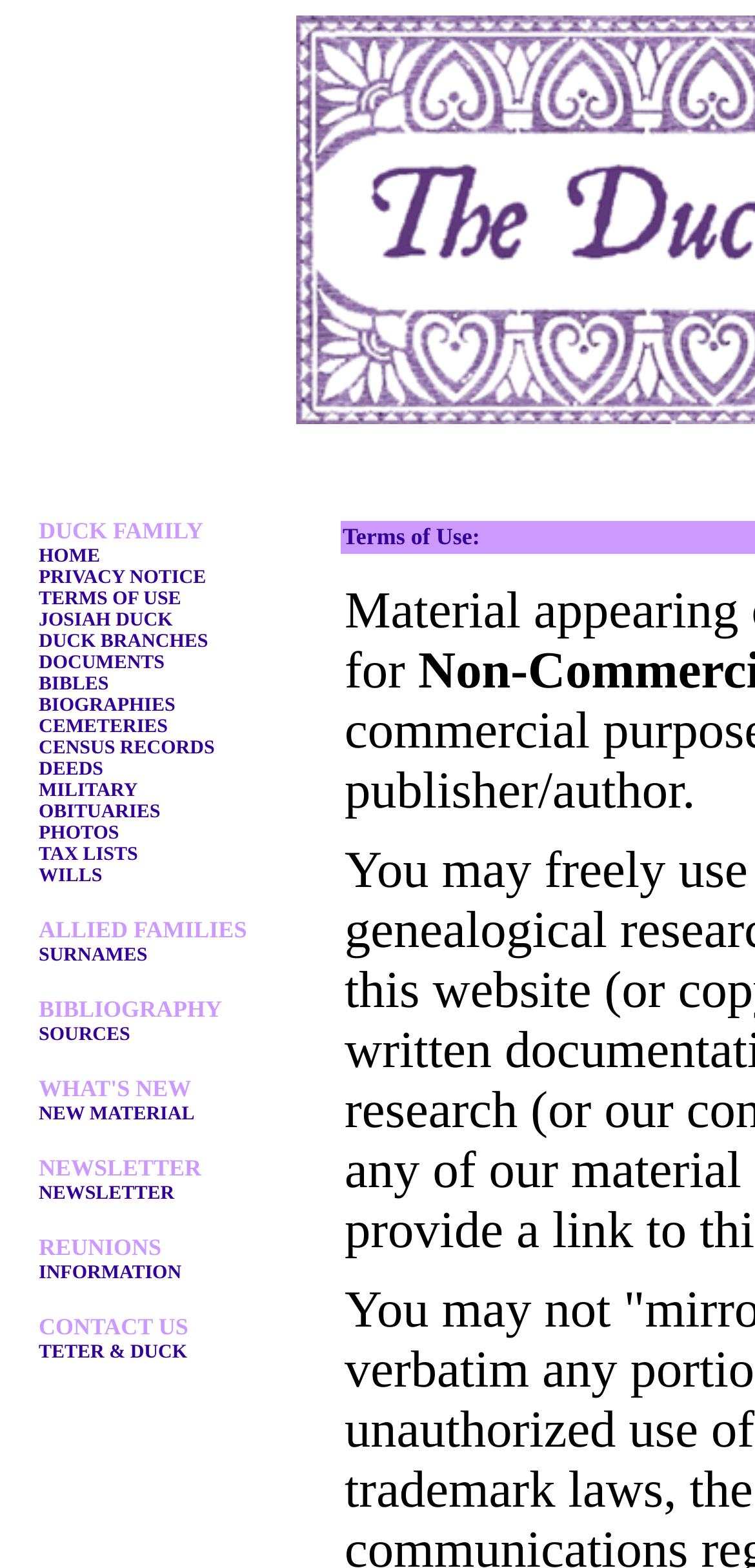Please determine the bounding box coordinates of the element to click on in order to accomplish the following task: "View PRIVACY NOTICE". Ensure the coordinates are four float numbers ranging from 0 to 1, i.e., [left, top, right, bottom].

[0.051, 0.362, 0.273, 0.375]